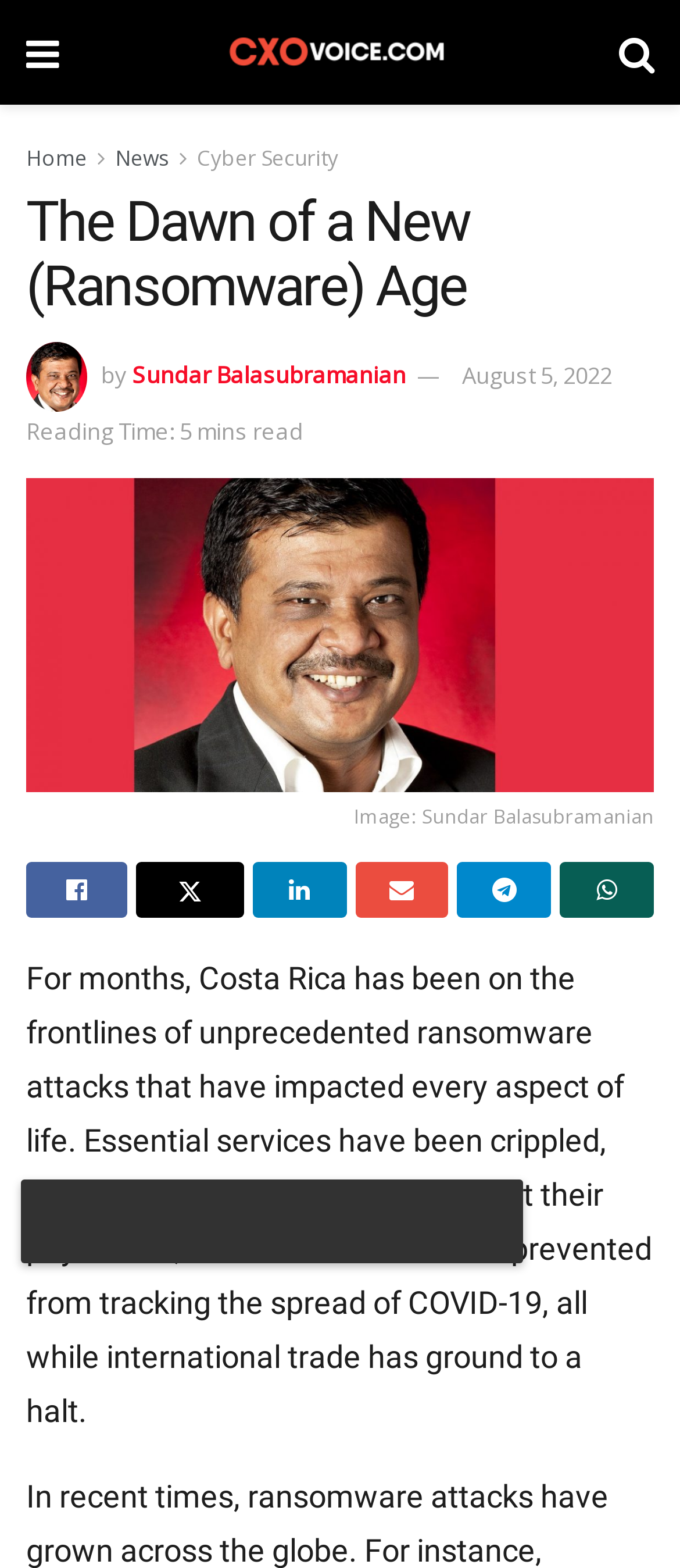What is the topic of this article?
Answer the question with as much detail as possible.

I inferred the topic of the article by reading the first sentence, which mentions 'unprecedented ransomware attacks' and their impact on Costa Rica.